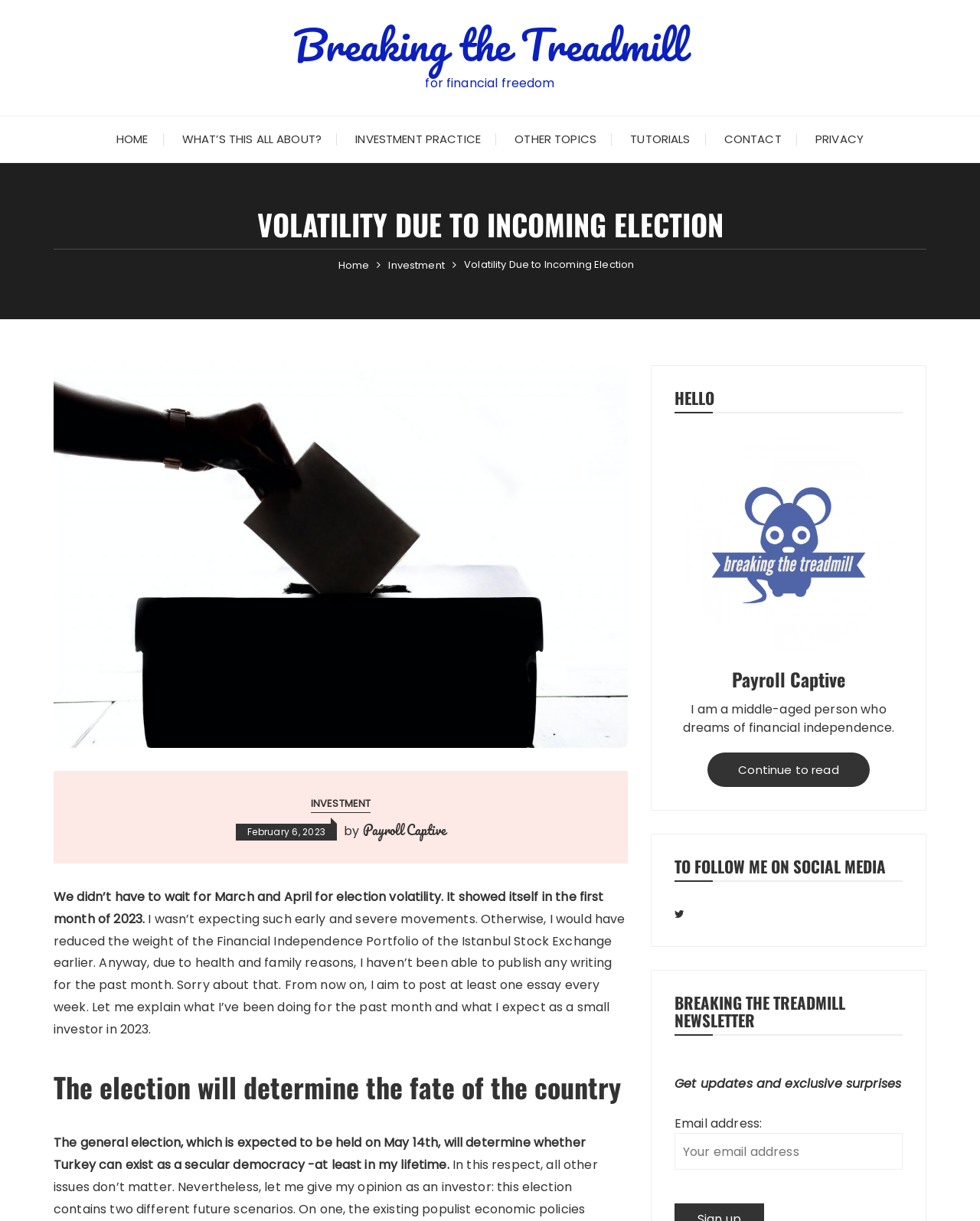How often does the author aim to post essays?
Based on the screenshot, respond with a single word or phrase.

At least one essay every week